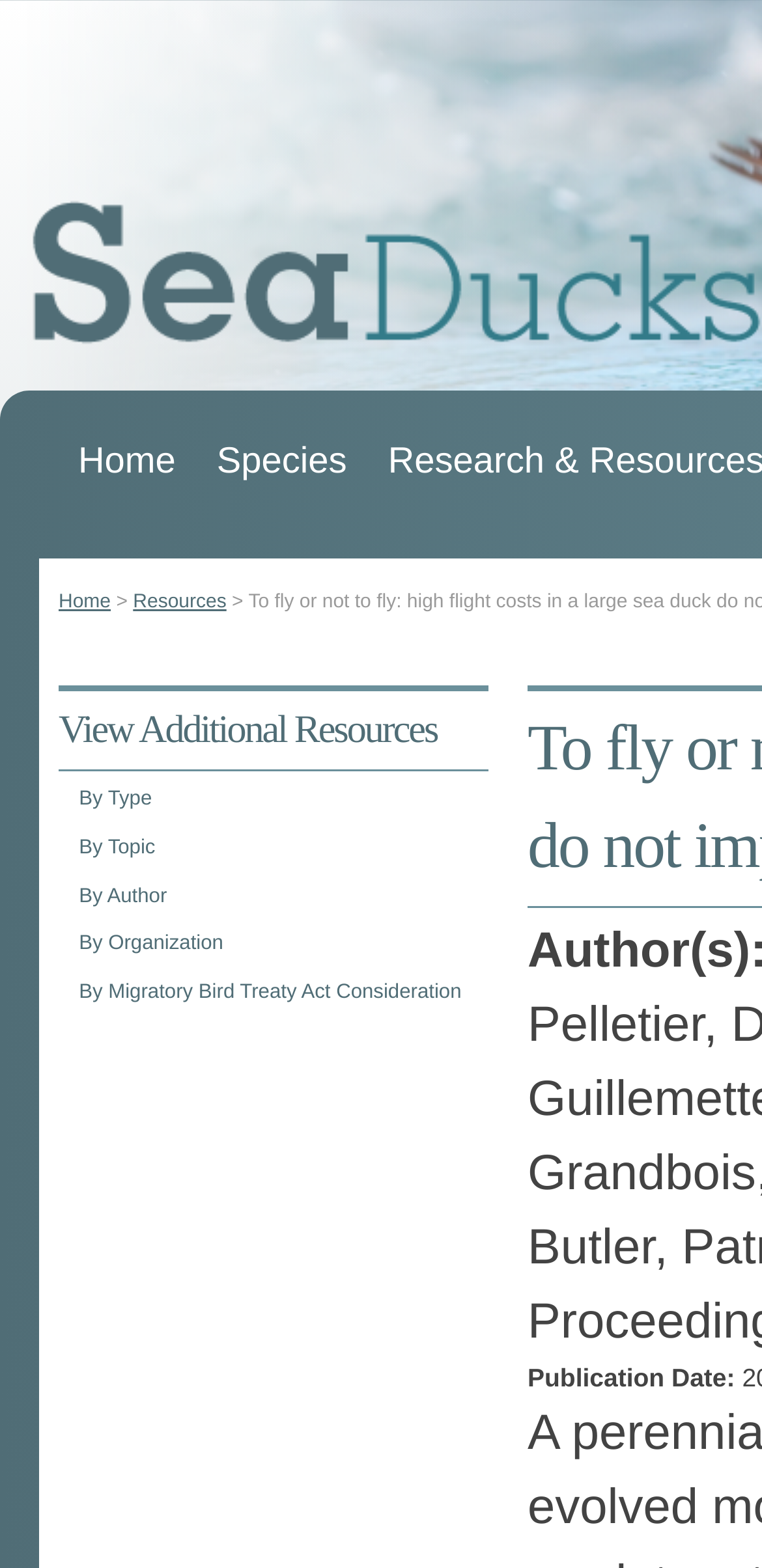Kindly determine the bounding box coordinates for the clickable area to achieve the given instruction: "browse by migratory bird treaty act consideration".

[0.077, 0.619, 0.641, 0.648]